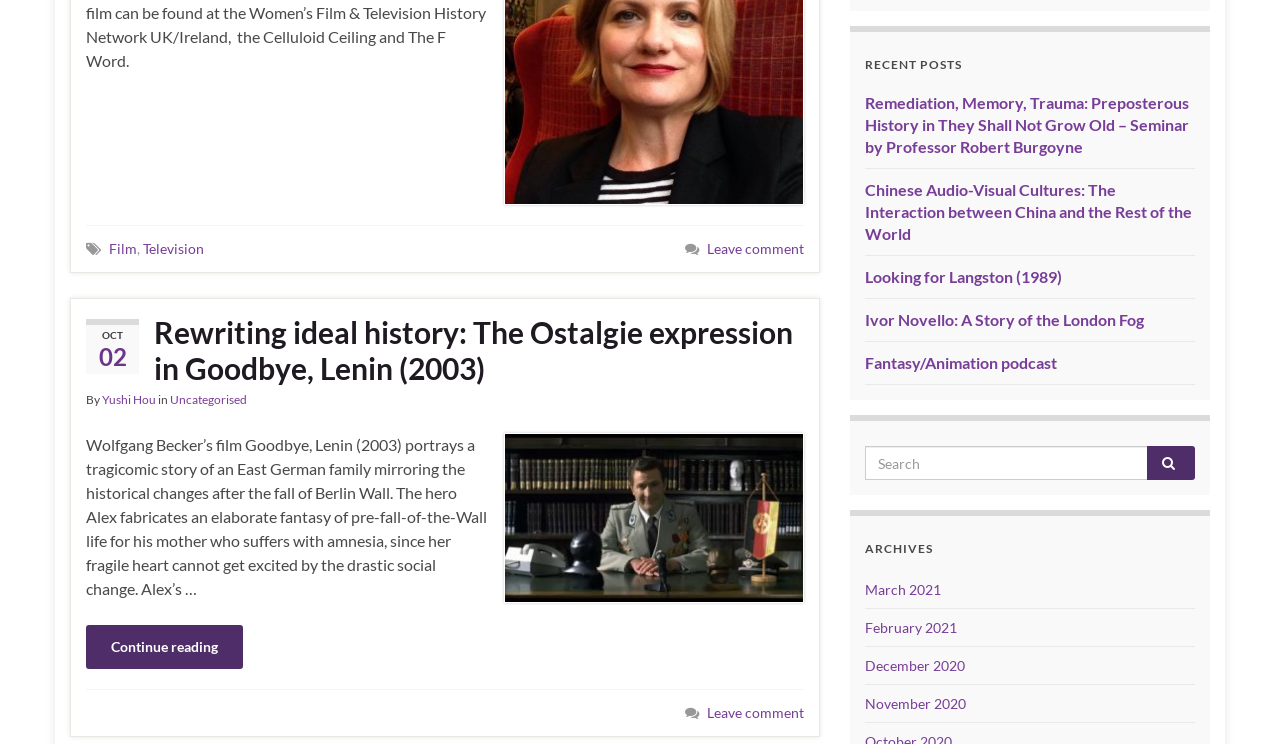From the webpage screenshot, predict the bounding box coordinates (top-left x, top-left y, bottom-right x, bottom-right y) for the UI element described here: November 2020

[0.676, 0.935, 0.755, 0.957]